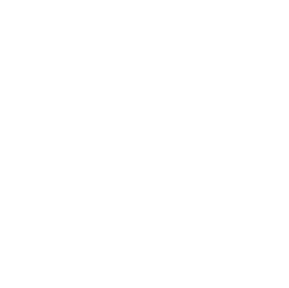What is the emphasis of the heater's features?
Based on the visual, give a brief answer using one word or a short phrase.

Comfort, warmth, safety, and ease of use